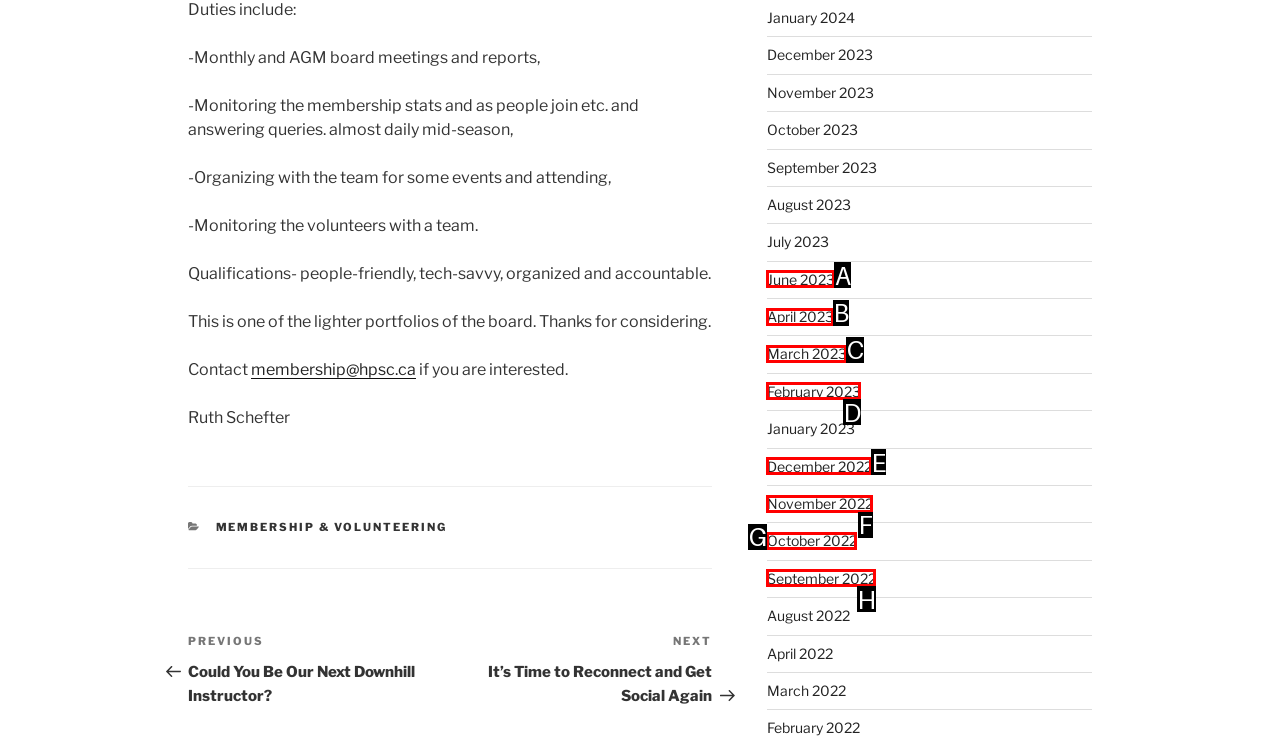From the options provided, determine which HTML element best fits the description: November 2022. Answer with the correct letter.

F